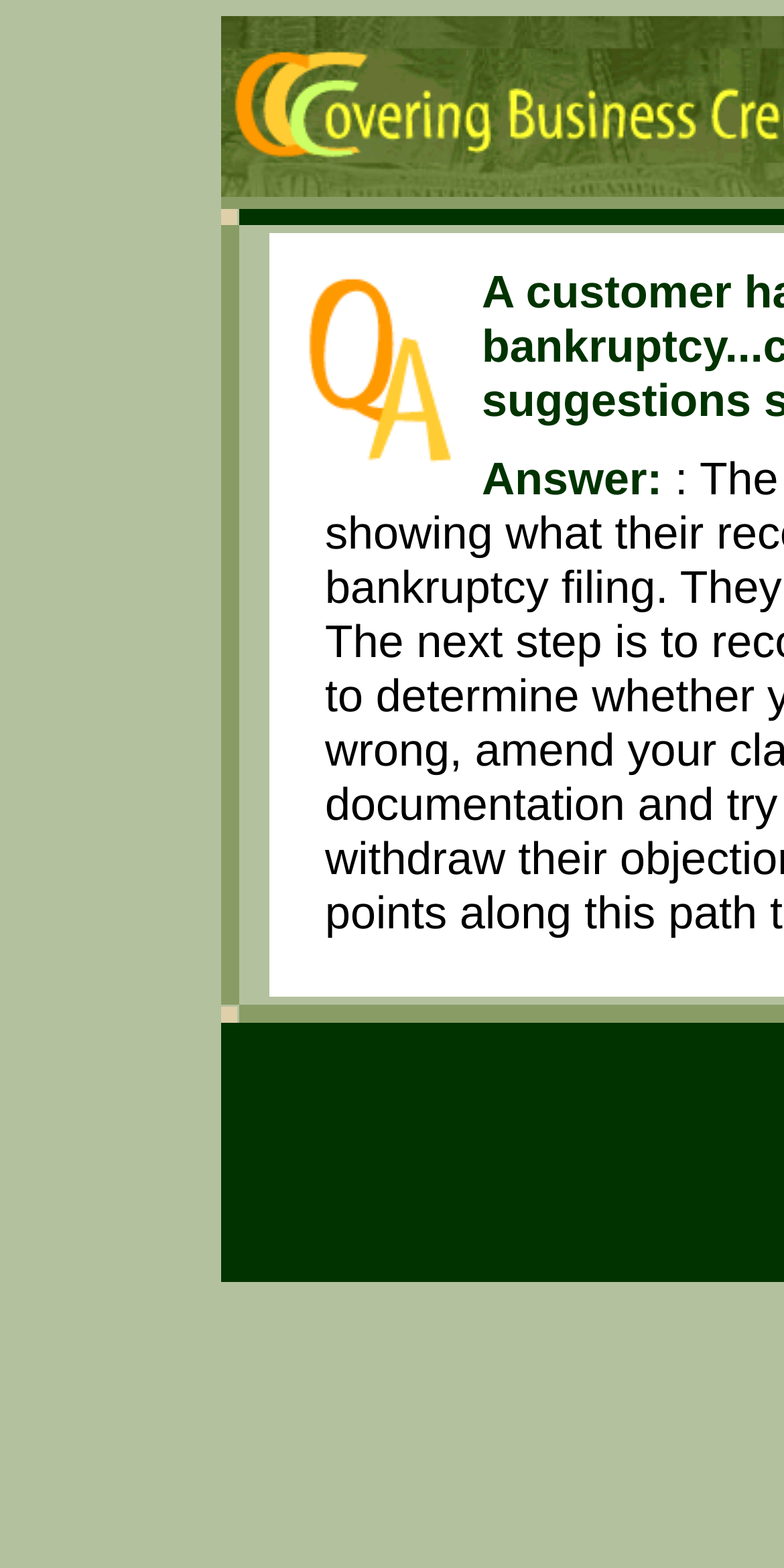Provide a thorough description of the webpage you see.

The webpage appears to be related to business credit management, specifically focusing on disputed claims. At the top, there is a prominent image, followed by a table with three columns. The first column contains two images, while the second column has a blank space with a few small images scattered within. The third column is the widest and contains a table with a single row and cell, featuring the text "Doctor Credit" accompanied by an image. Below this table, there is a static text element that reads "Answer:".

Further down the page, there is another table cell with a few small images, and then a larger section that takes up most of the page's width. This section contains an iframe labeled as an advertisement, which occupies a significant portion of the page's real estate. Overall, the webpage has a mix of images, tables, and text elements, with a clear focus on providing information related to business credit management and disputed claims.